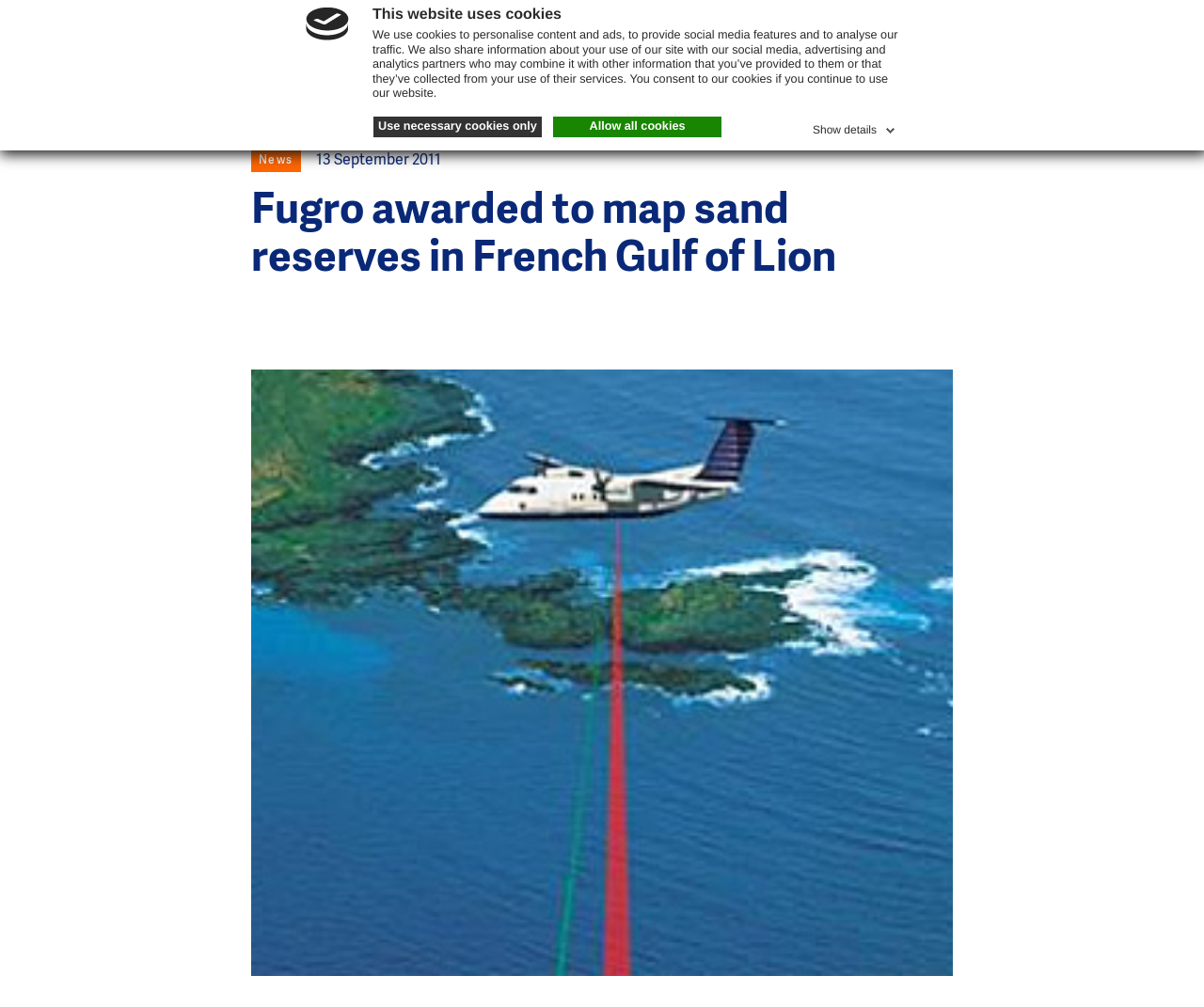Refer to the screenshot and give an in-depth answer to this question: What is the date of the news article?

The date is mentioned in the StaticText element with a bounding box coordinate of [0.262, 0.152, 0.366, 0.167].